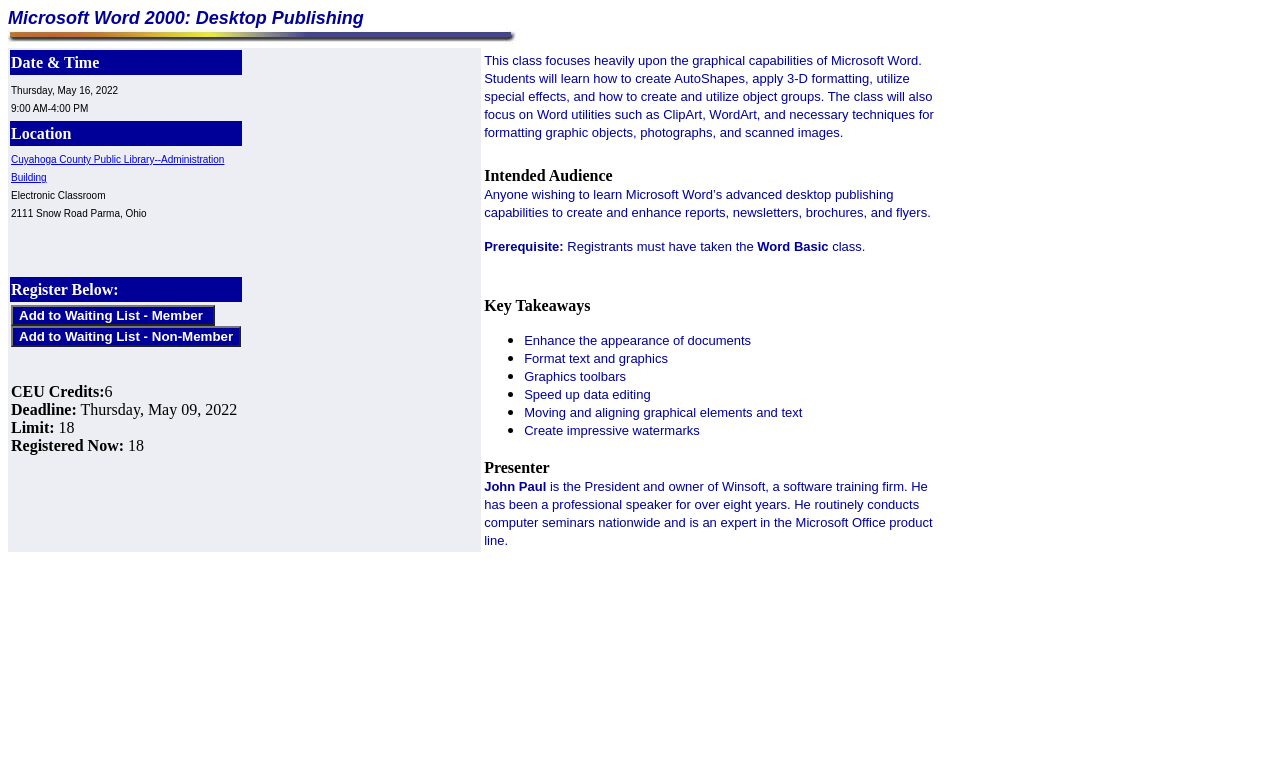Who is the presenter of the class?
Please respond to the question with a detailed and informative answer.

According to the webpage, the presenter of the class is John Paul, who is the President and owner of Winsoft, a software training firm, and has been a professional speaker for over eight years.